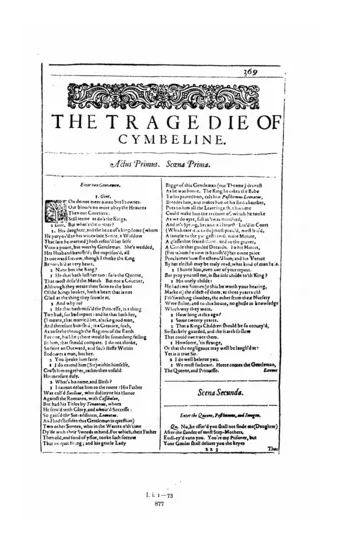Describe the image with as much detail as possible.

The image depicts a page from "The Tragedy of Cymbeline," a play by William Shakespeare. The layout features a classic title at the top, stating "THE TRAGEDIE OF CYMBELINE," accompanied by the phrase "Actus Primus. Scena Prima." This signifies the beginning of the first act and scene, indicating the formal structure characteristic of Shakespearean texts. Below the title, the page includes a dialogue format typical of plays, showcasing the exchanges between characters. The text is set in a typeface reflective of early modern English literature, suggesting an authentic period presentation. Decorative elements enhance the visual appeal, framing the title and emphasizing the play's significance. The overall presentation evokes a sense of historical literary tradition, inviting readers to explore the themes and narratives woven throughout this complex drama.